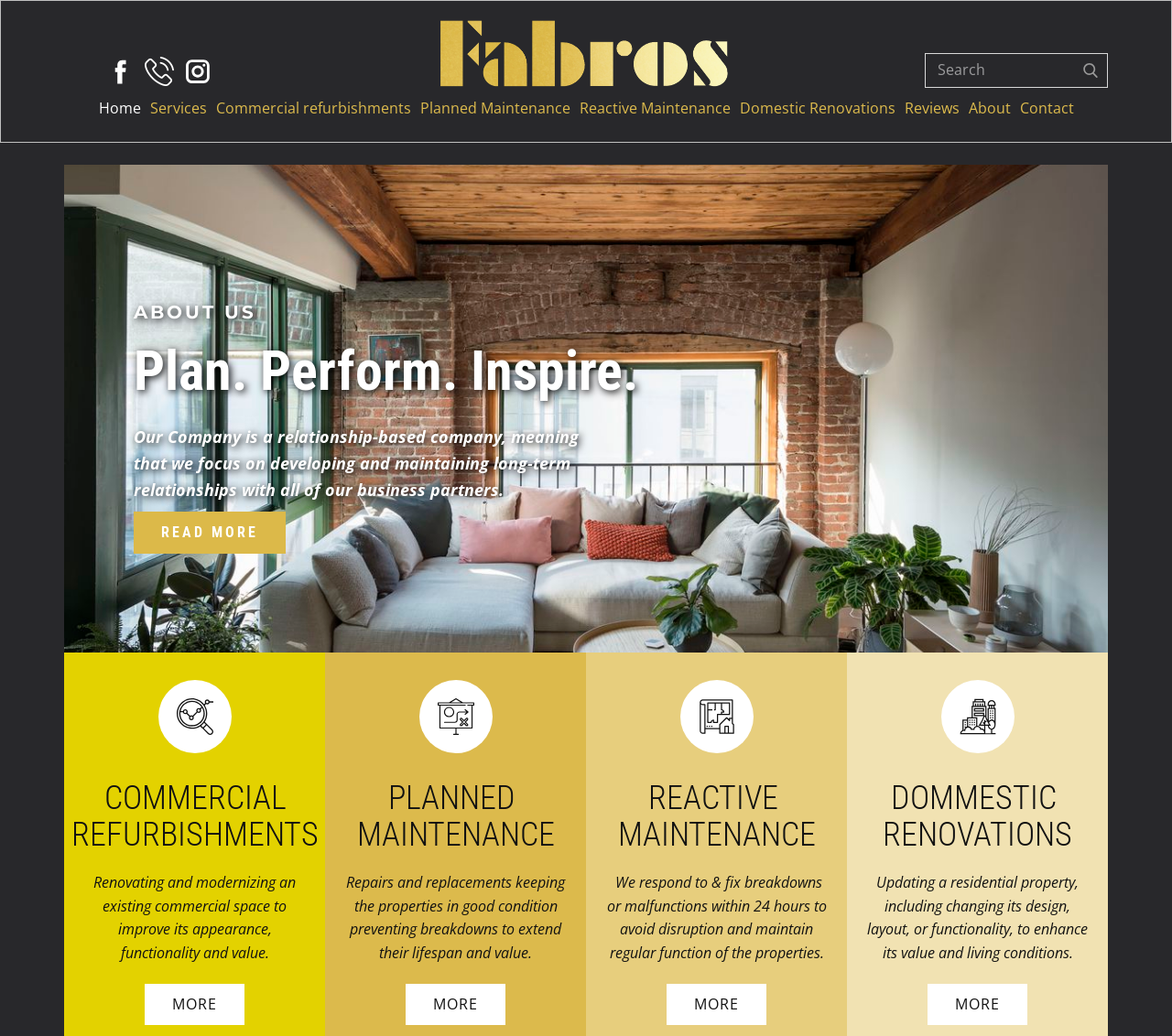Respond to the question below with a concise word or phrase:
What is the response time for reactive maintenance?

Within 24 hours